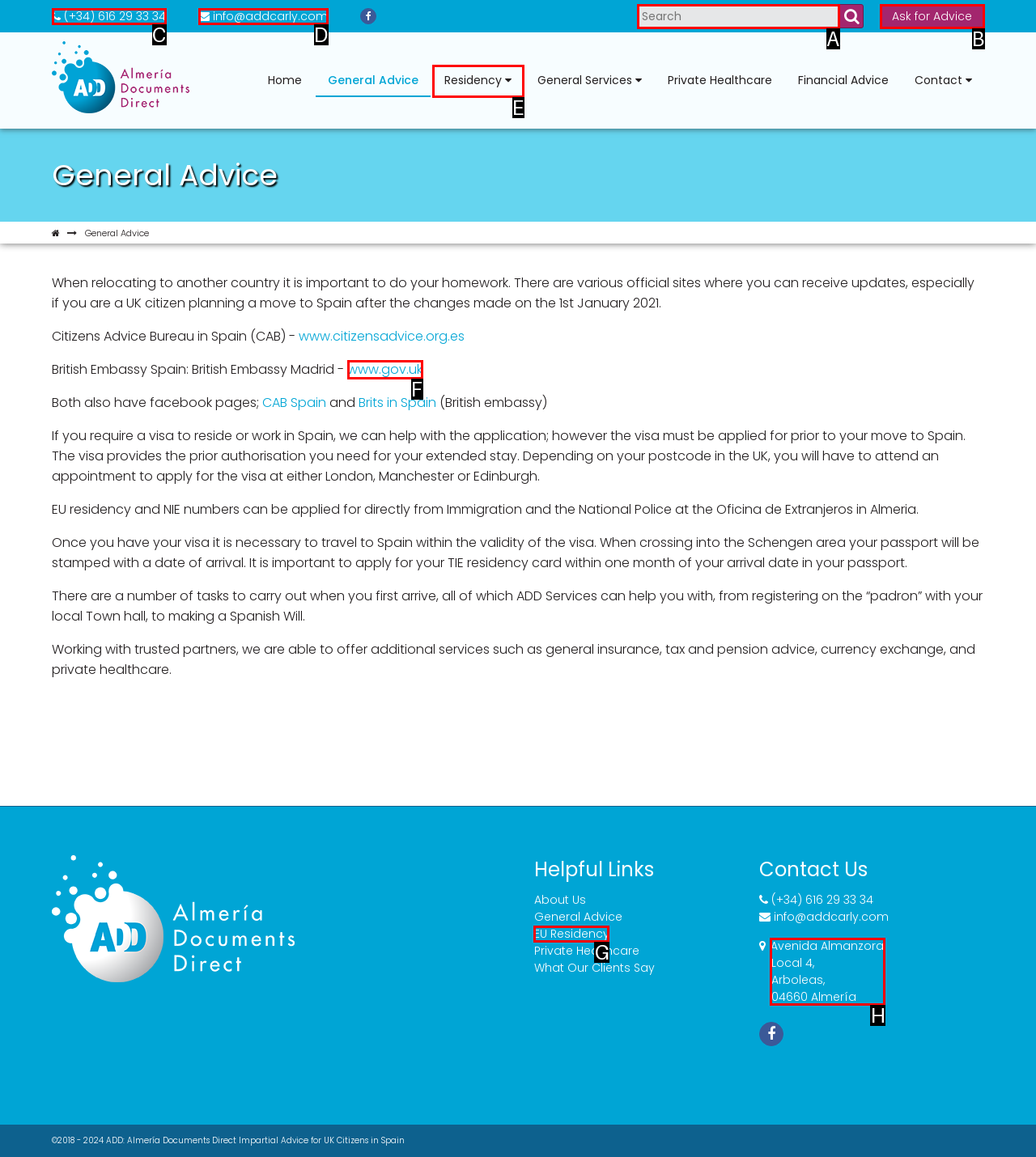Determine which option matches the element description: info@addcarly.com
Answer using the letter of the correct option.

D